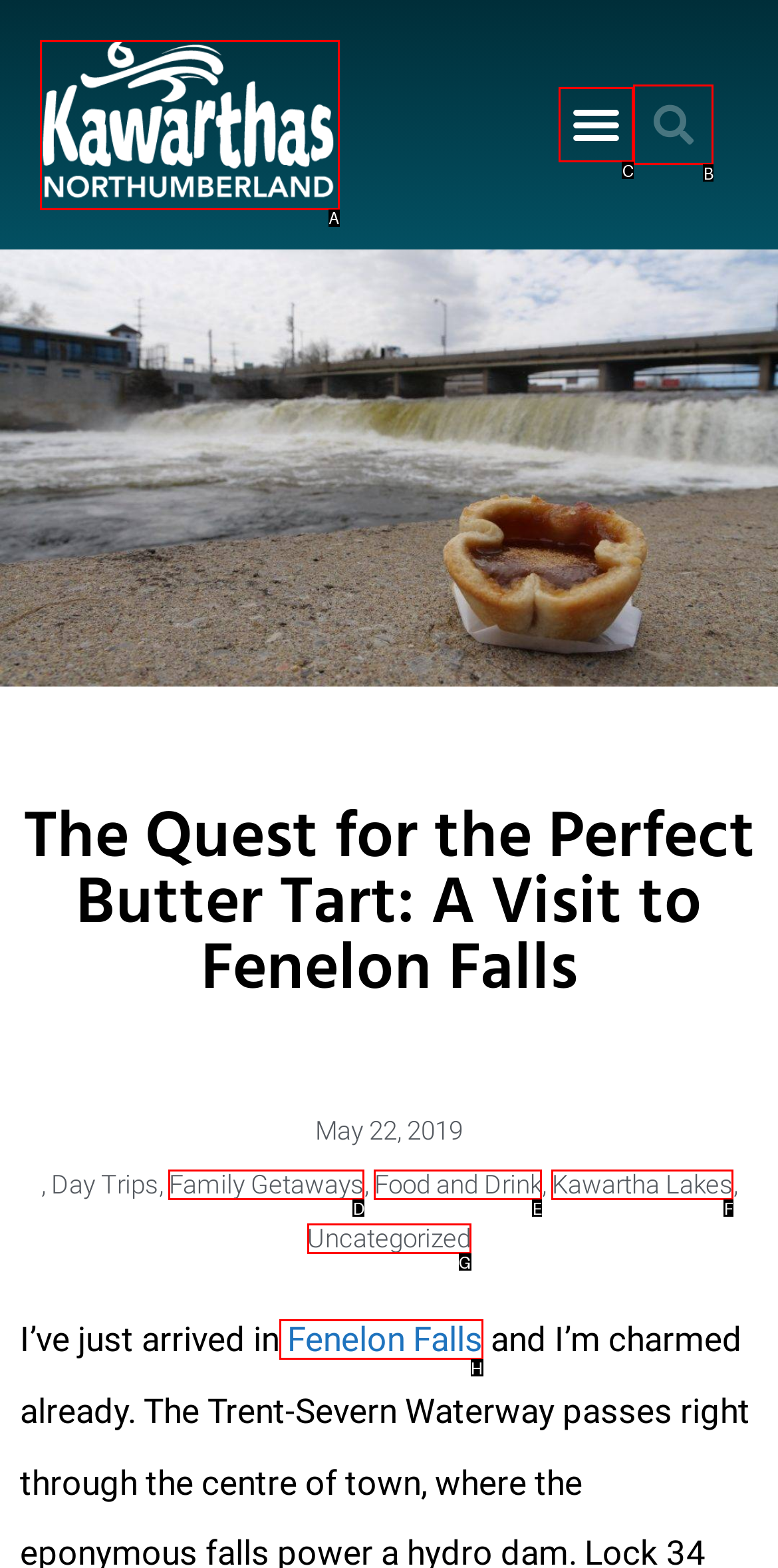Based on the description: alt="Kawarthas Northumberland logo", select the HTML element that best fits. Reply with the letter of the correct choice from the options given.

A